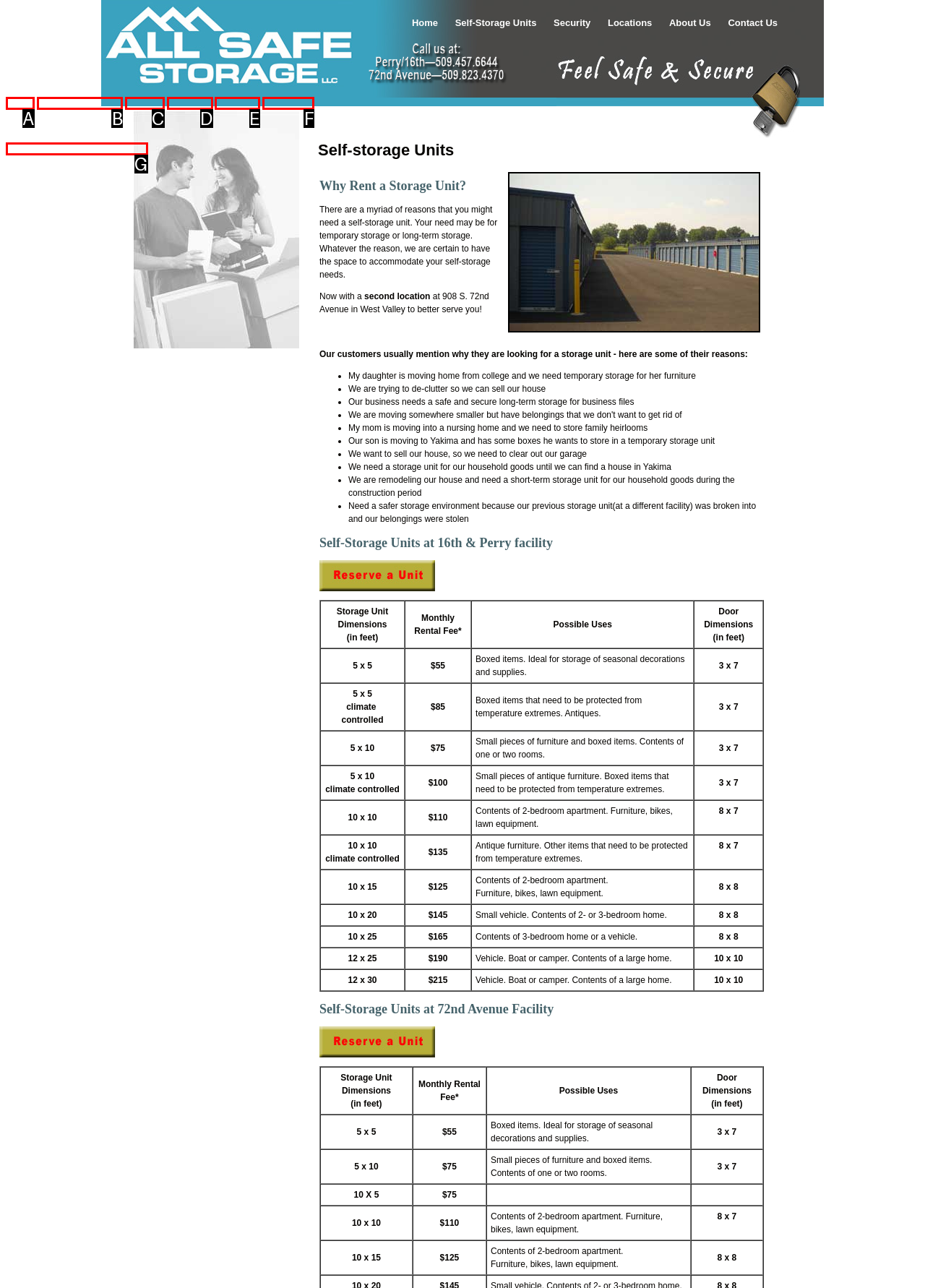Identify the HTML element that matches the description: Security
Respond with the letter of the correct option.

C